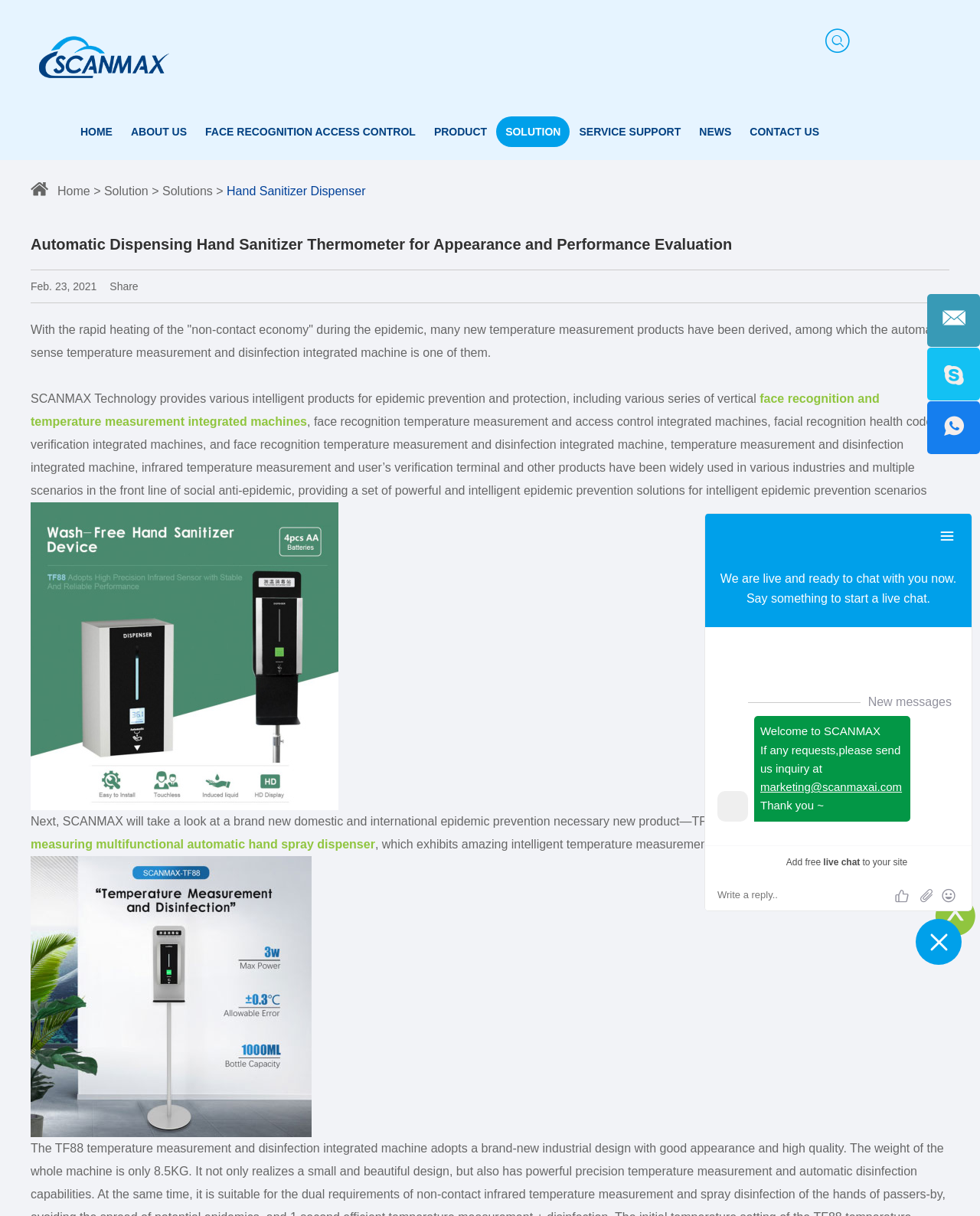Please determine the bounding box coordinates for the UI element described here. Use the format (top-left x, top-left y, bottom-right x, bottom-right y) with values bounded between 0 and 1: Hand Sanitizer Dispenser

[0.231, 0.152, 0.373, 0.162]